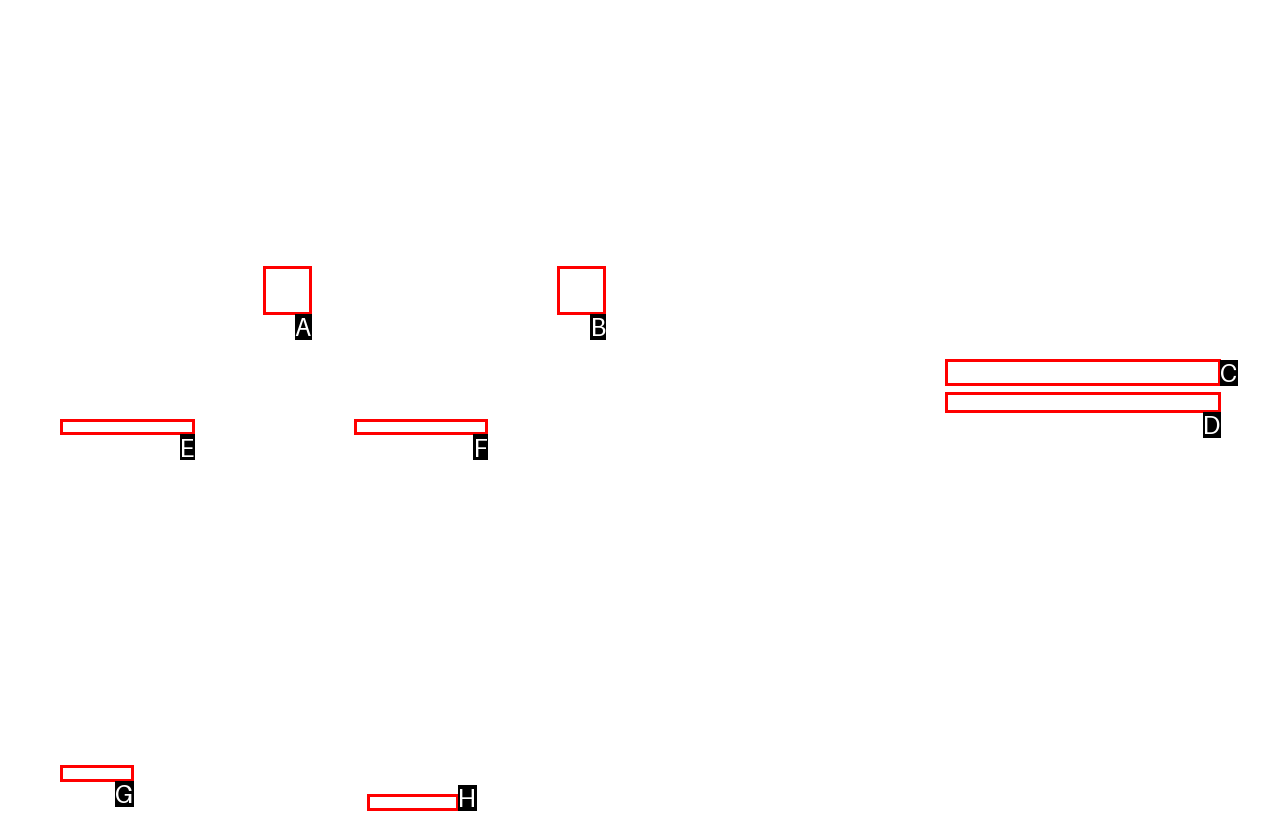Identify the HTML element that best fits the description: name="submit" value="Submit Comment". Respond with the letter of the corresponding element.

None